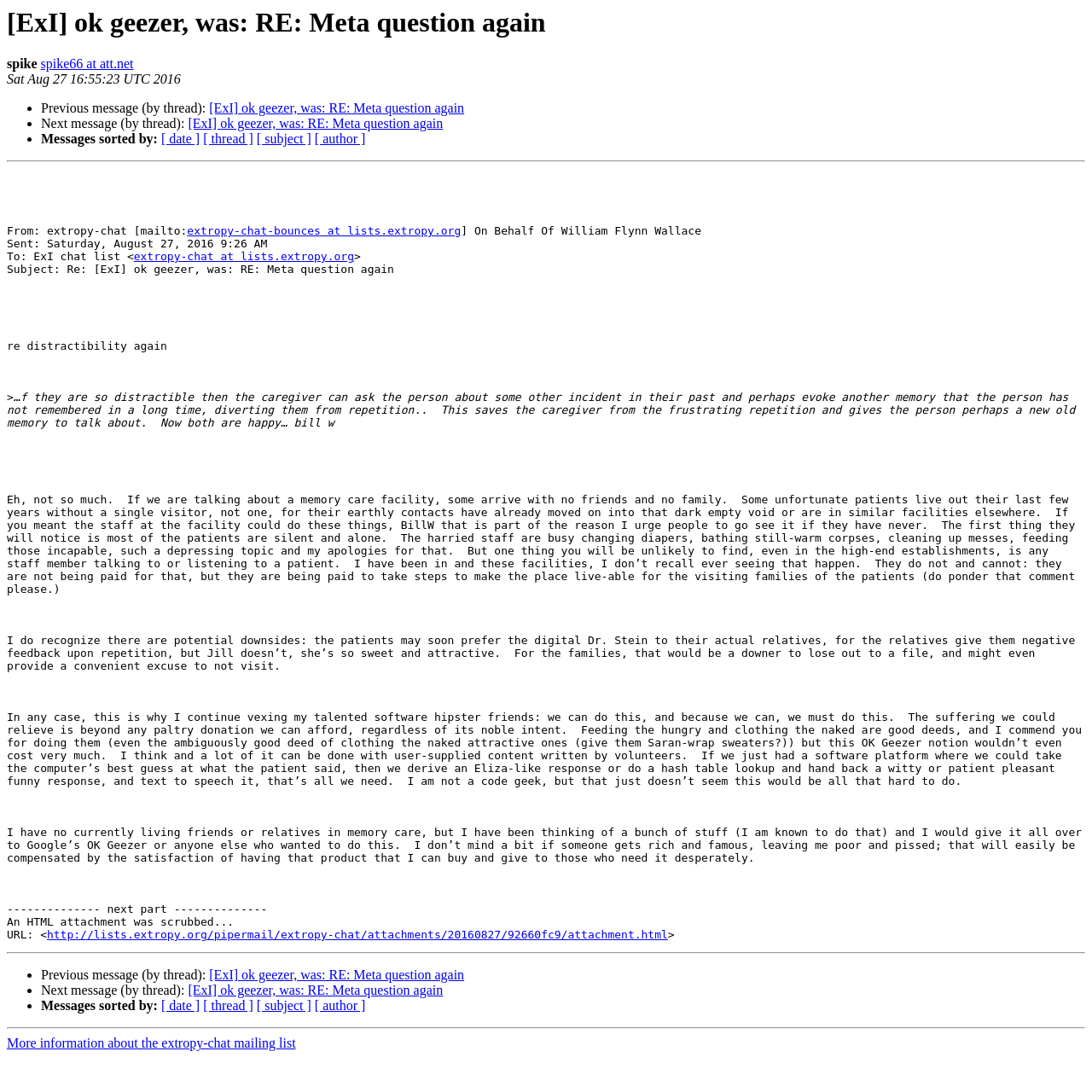Specify the bounding box coordinates of the element's area that should be clicked to execute the given instruction: "Sort messages by date". The coordinates should be four float numbers between 0 and 1, i.e., [left, top, right, bottom].

[0.148, 0.121, 0.183, 0.134]